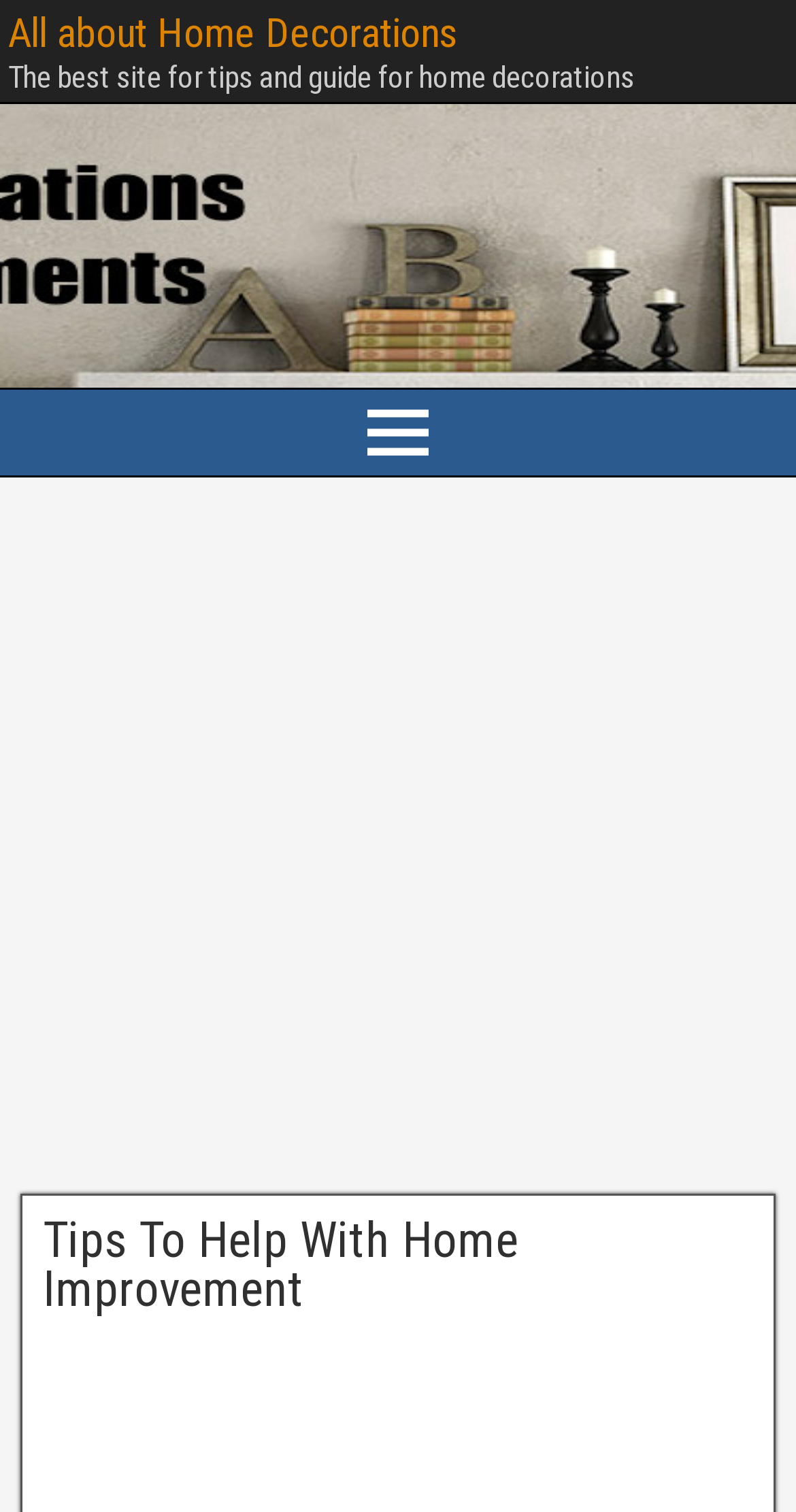Offer a thorough description of the webpage.

The webpage is about home decorations, with a focus on providing tips and guides. At the top, there is a heading that reads "All about Home Decorations" which is also a clickable link. Below this heading, there is a brief description that says "The best site for tips and guide for home decorations". 

On the left side of the page, there is a main menu navigation section that spans about half of the page's height. Within this section, there is a button with an icon represented by "\uf419". 

The majority of the page is occupied by an iframe that displays an advertisement, which takes up almost the entire page's width and about half of its height. 

At the bottom of the page, there is a header section that contains a heading that reads "Tips To Help With Home Improvement", which is also a clickable link. This section is positioned near the bottom right corner of the page.